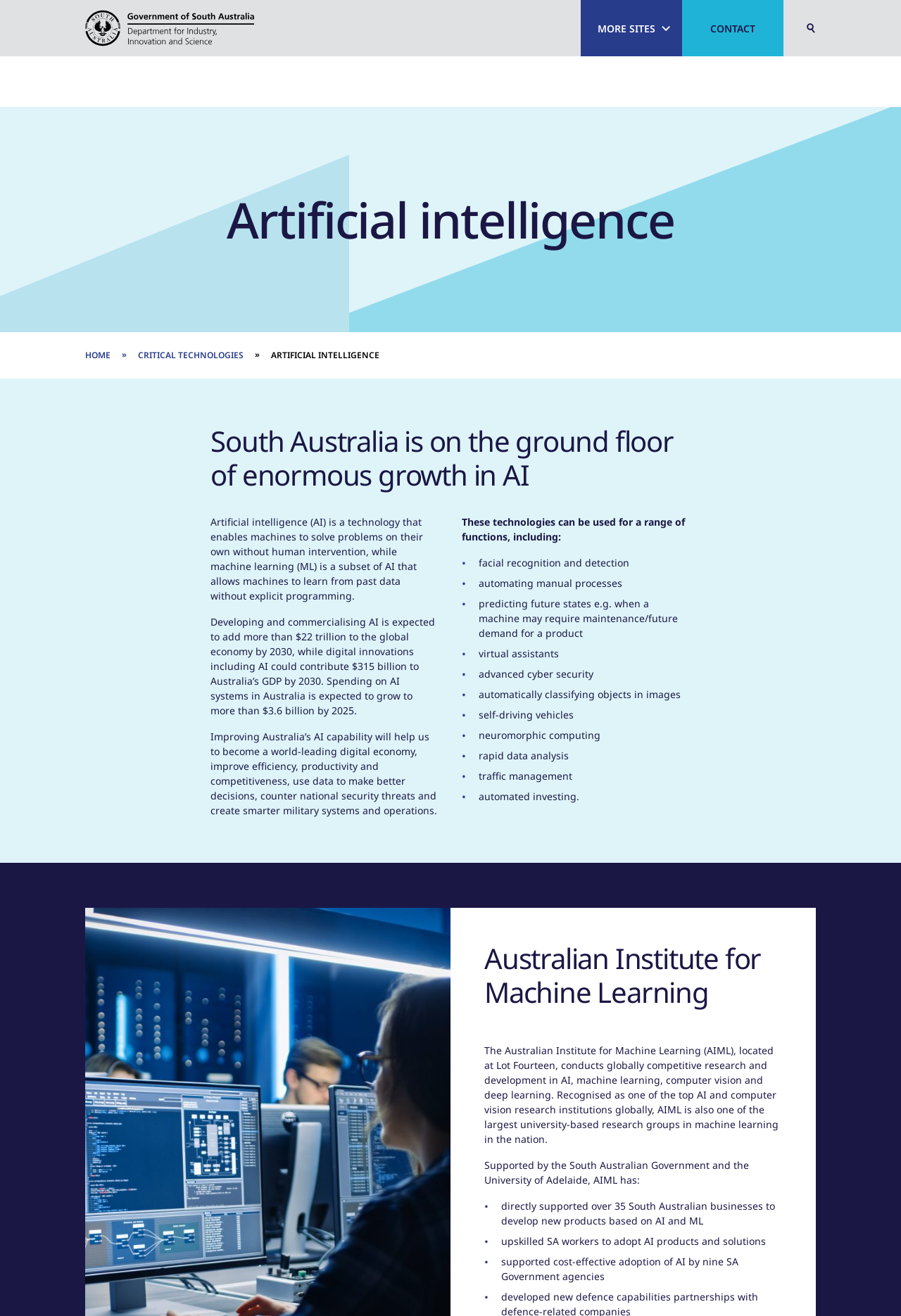What is the purpose of the Australian Institute for Machine Learning? Please answer the question using a single word or phrase based on the image.

Conducts globally competitive research and development in AI